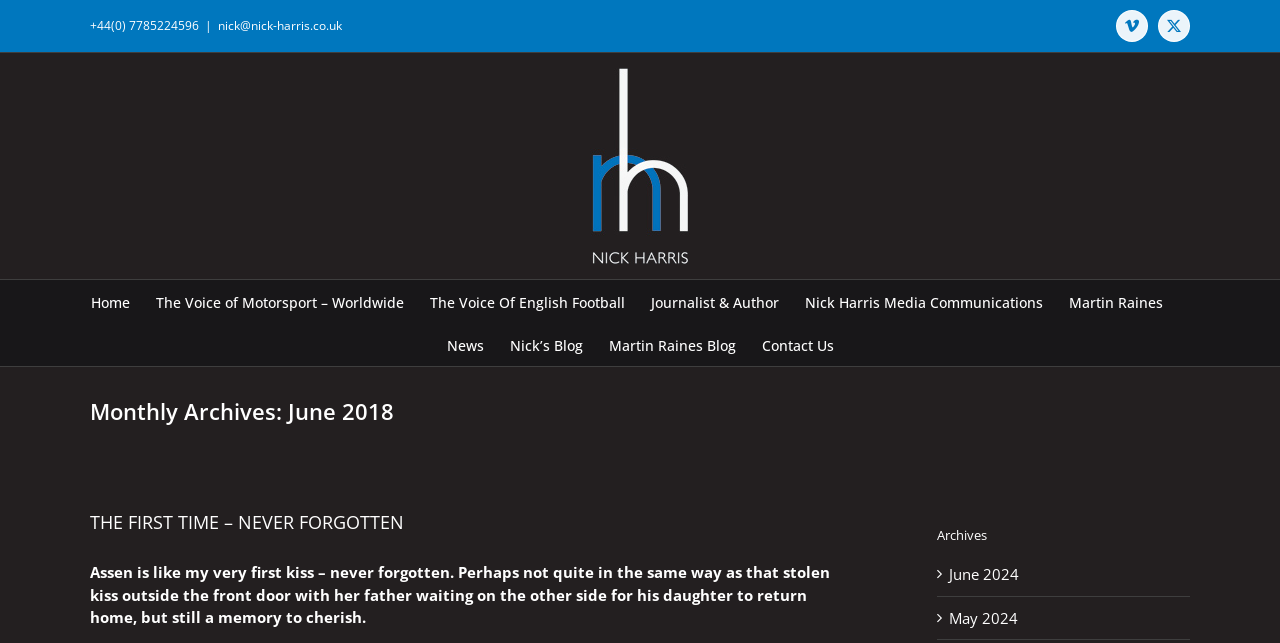Please find the bounding box coordinates (top-left x, top-left y, bottom-right x, bottom-right y) in the screenshot for the UI element described as follows: Nick Harris Media Communications

[0.629, 0.435, 0.815, 0.502]